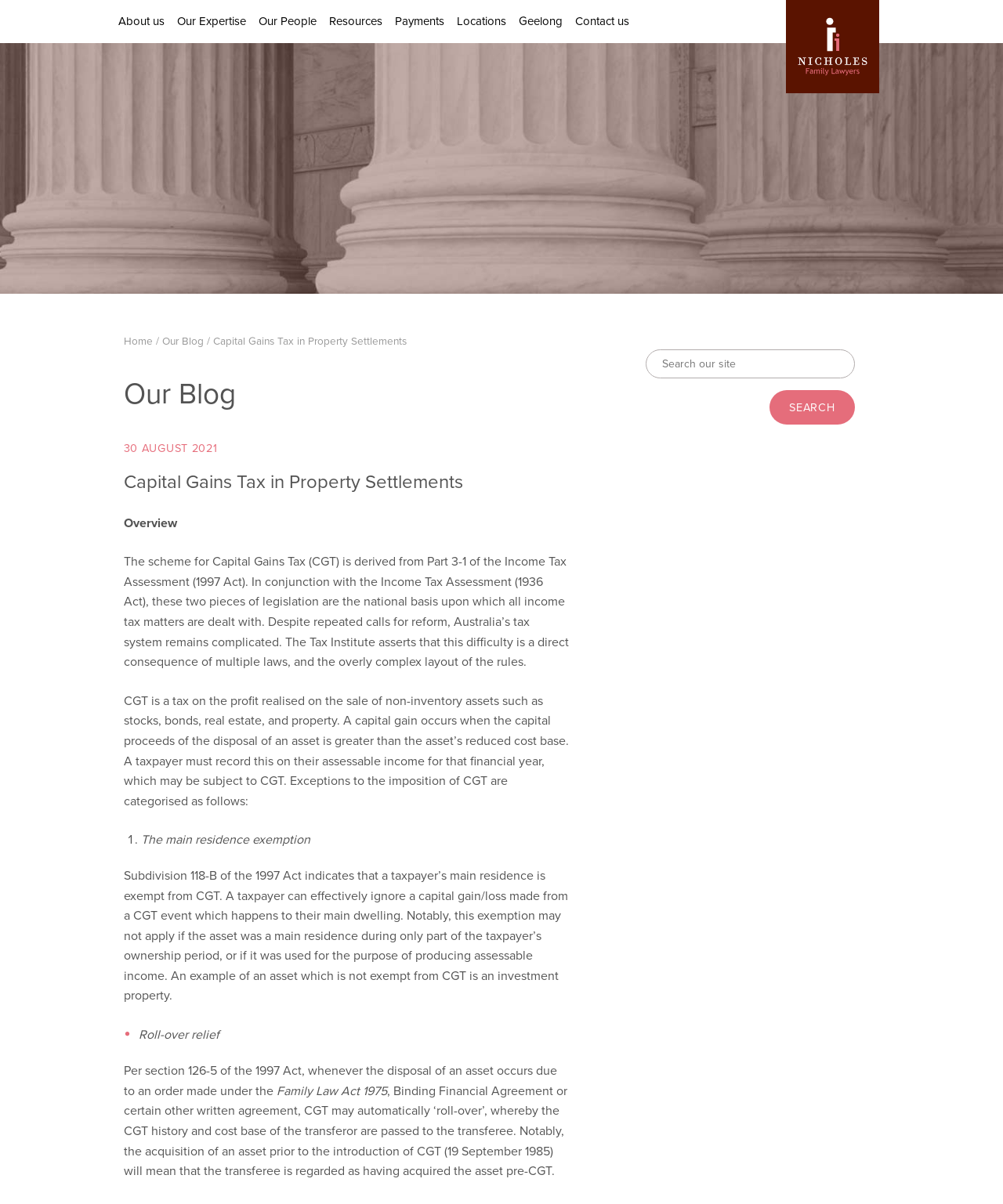Based on the element description: "Our People", identify the bounding box coordinates for this UI element. The coordinates must be four float numbers between 0 and 1, listed as [left, top, right, bottom].

[0.251, 0.0, 0.321, 0.036]